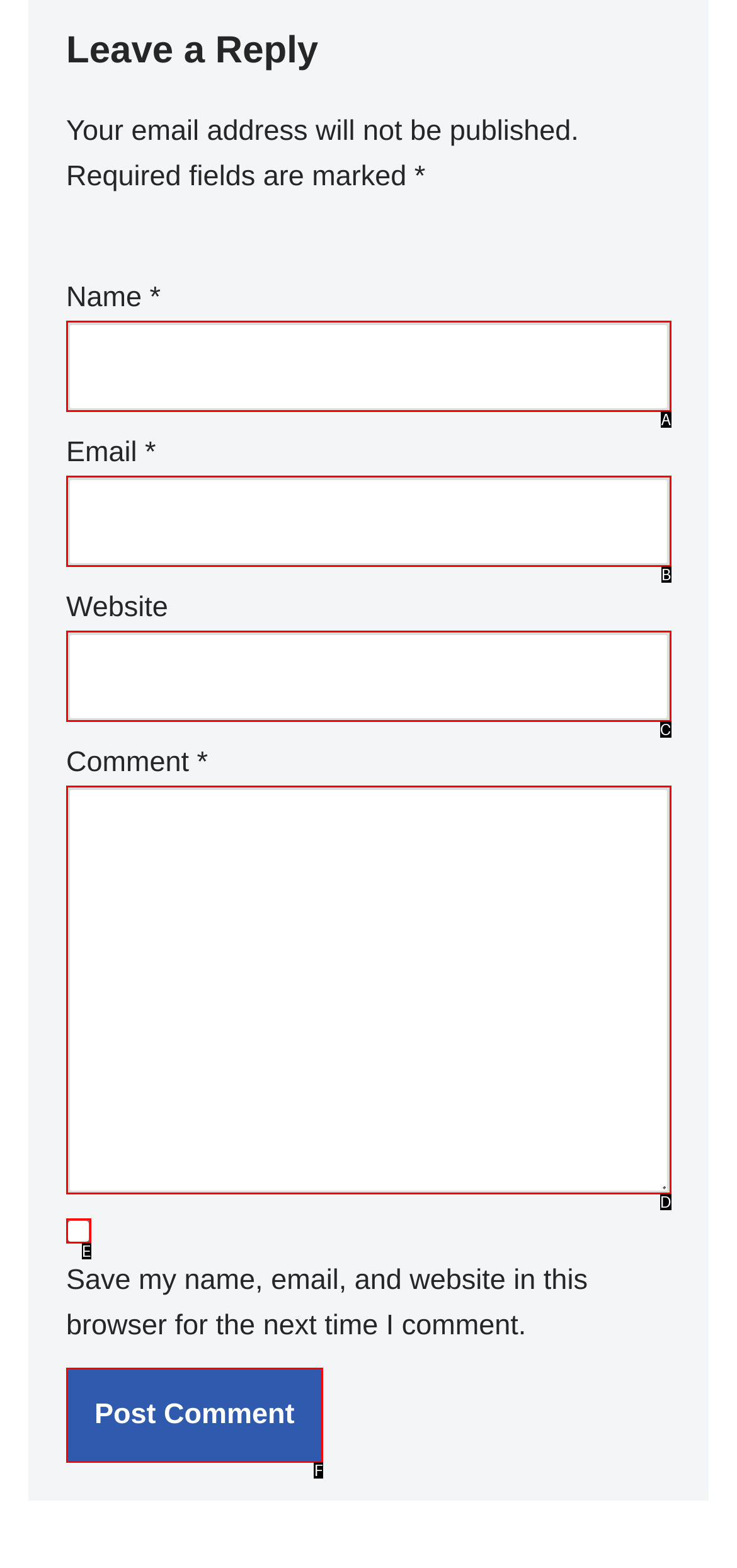Determine which HTML element corresponds to the description: parent_node: Email * aria-describedby="email-notes" name="email". Provide the letter of the correct option.

B